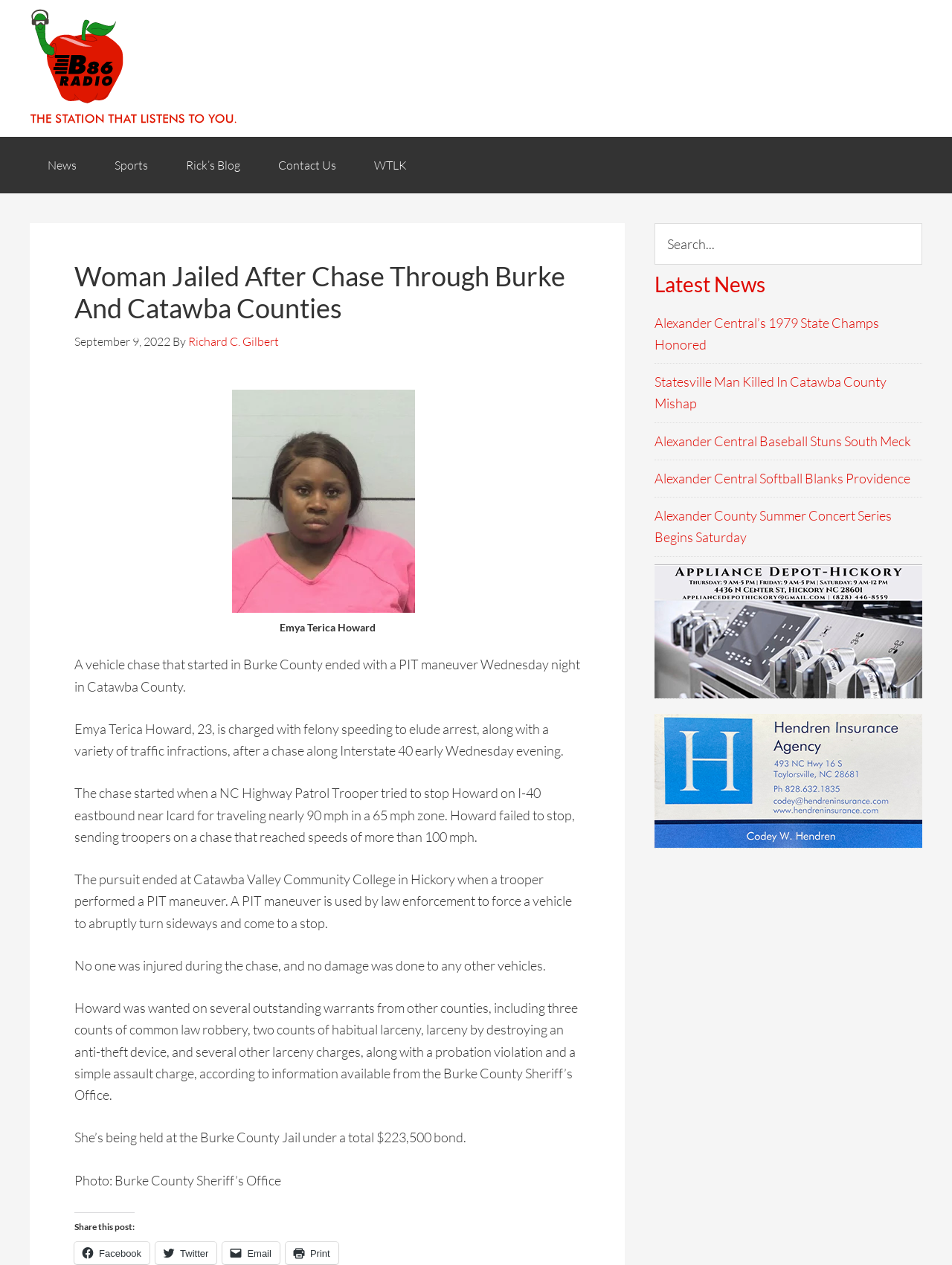Find the coordinates for the bounding box of the element with this description: "parent_node: Emya Terica Howard".

[0.244, 0.474, 0.436, 0.487]